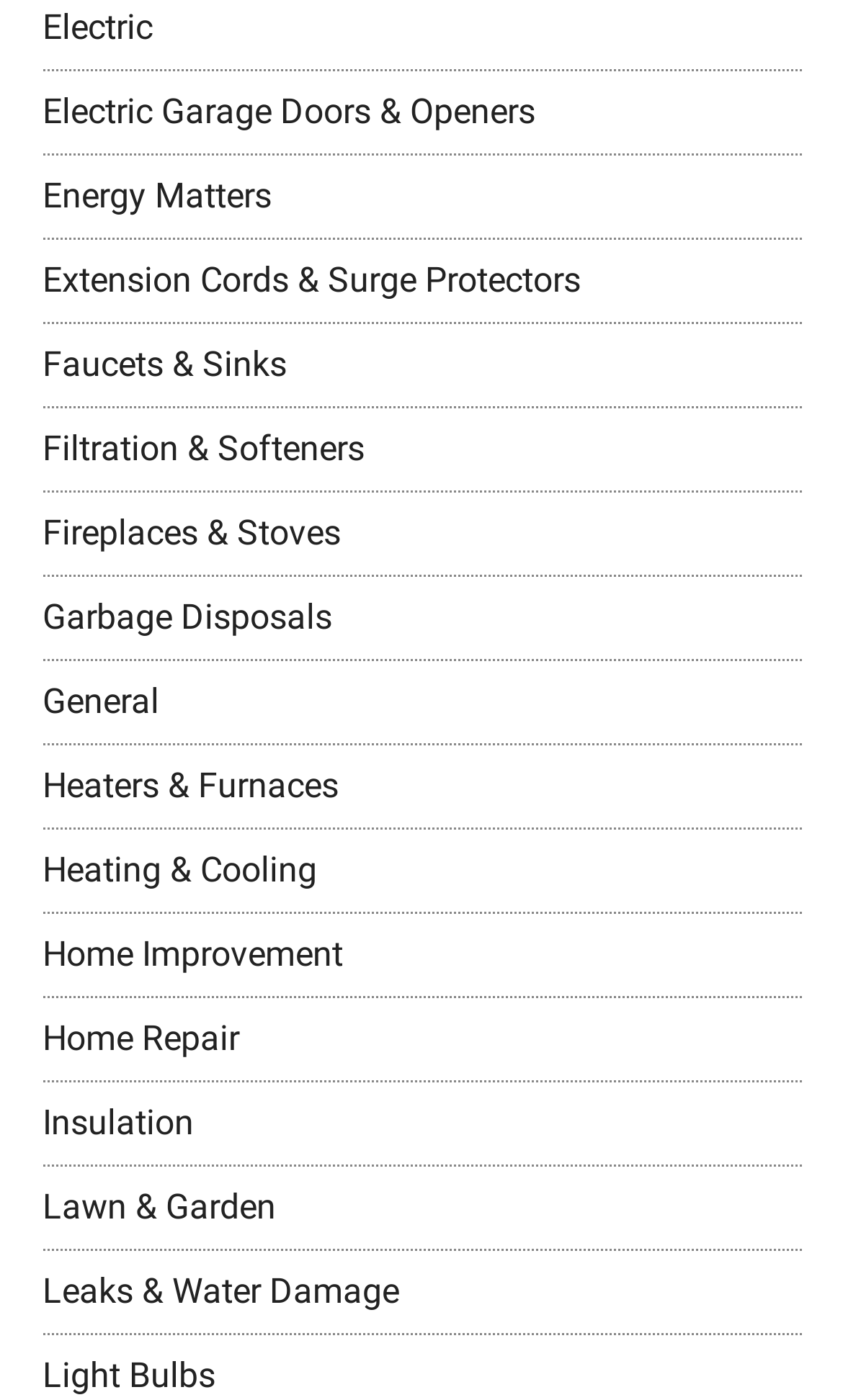How many categories are listed?
Provide a concise answer using a single word or phrase based on the image.

19